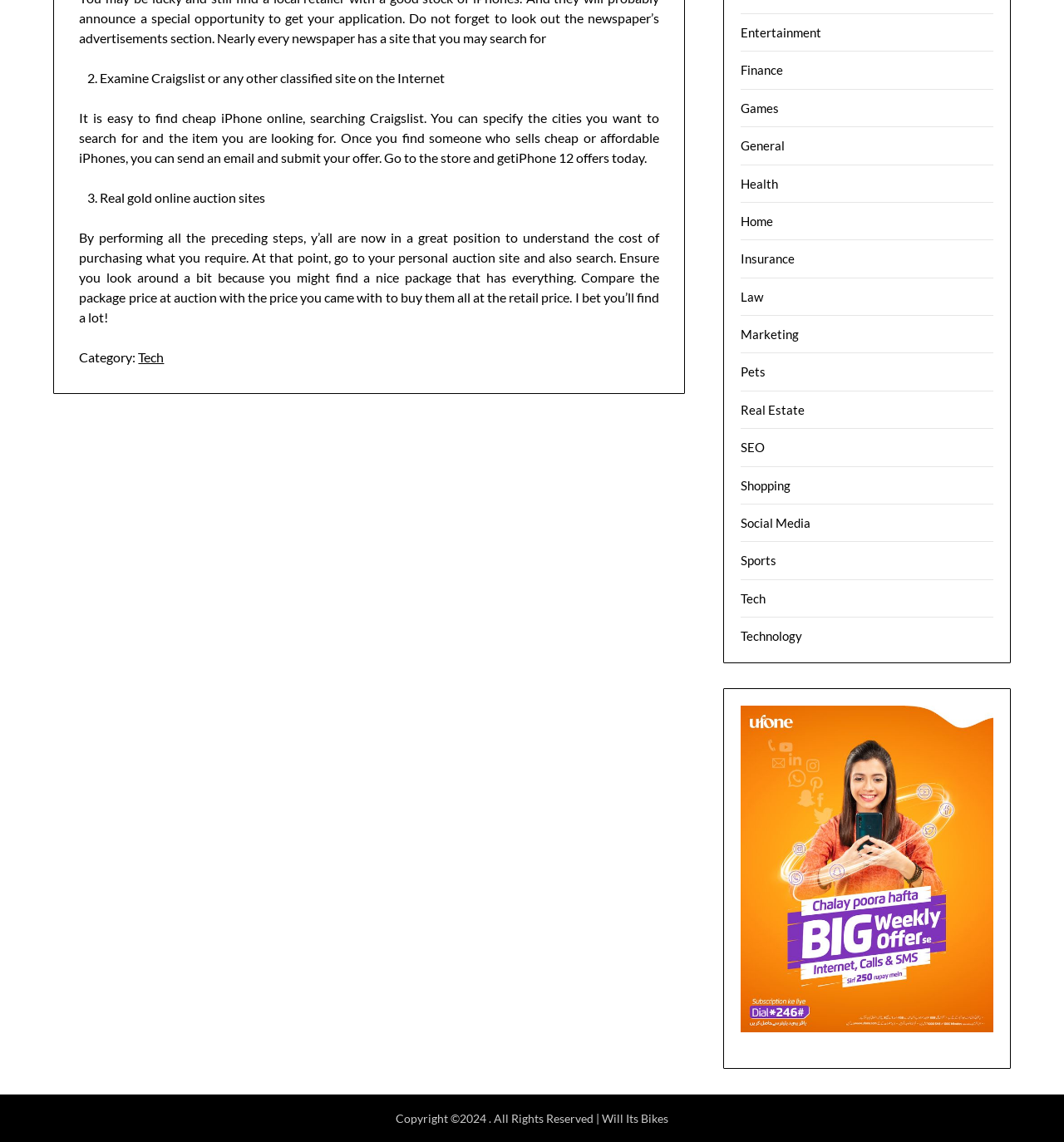Given the element description, predict the bounding box coordinates in the format (top-left x, top-left y, bottom-right x, bottom-right y). Make sure all values are between 0 and 1. Here is the element description: Finance

[0.696, 0.055, 0.736, 0.068]